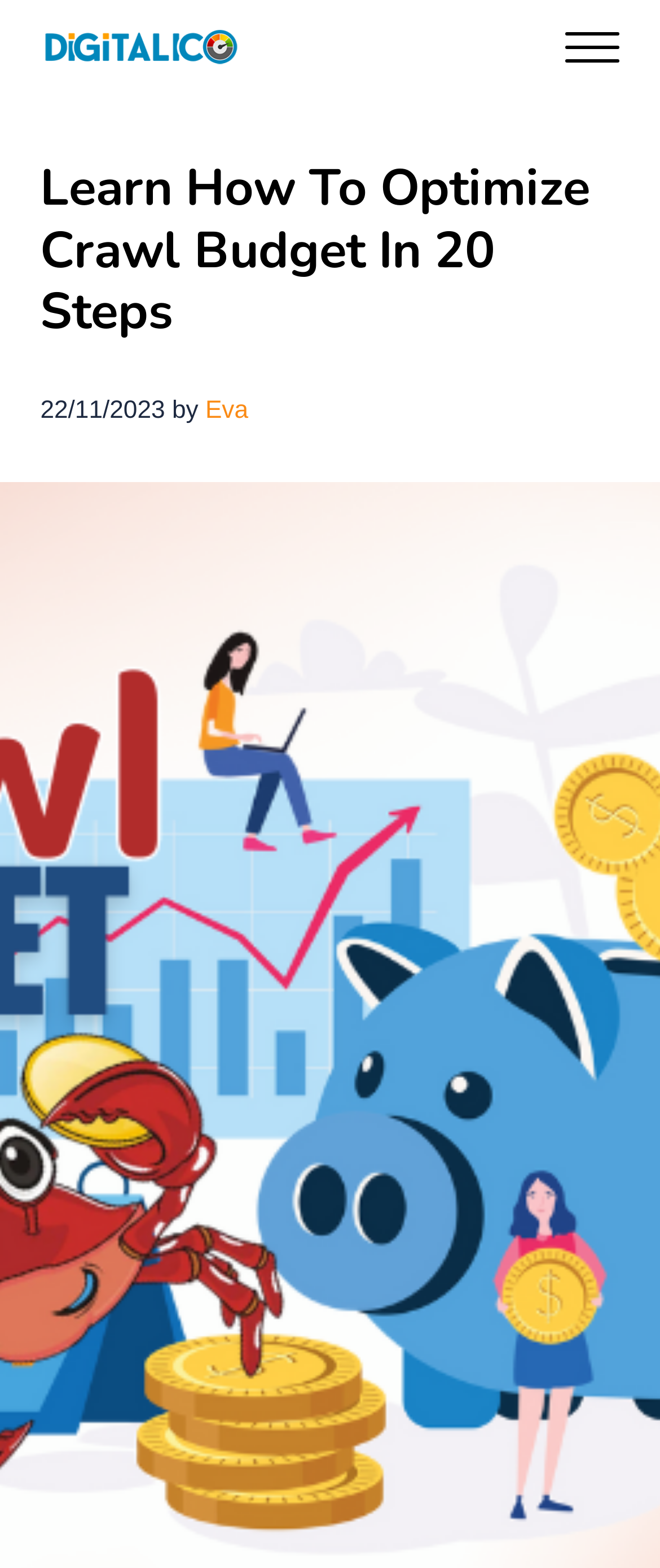What is the purpose of the button at the top-right corner?
Relying on the image, give a concise answer in one word or a brief phrase.

Menu